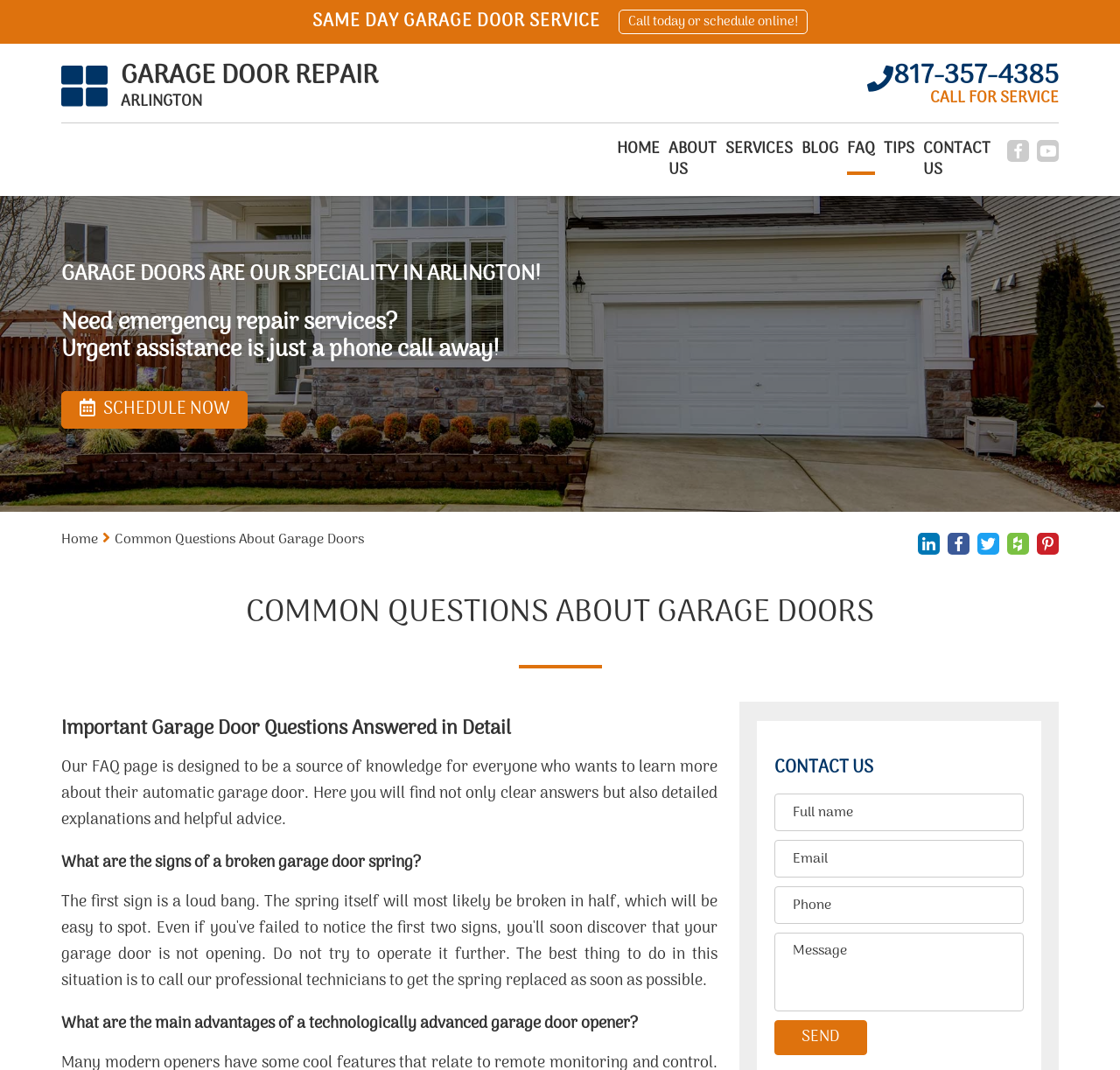Identify the bounding box coordinates of the section to be clicked to complete the task described by the following instruction: "Click the 'SEND' button". The coordinates should be four float numbers between 0 and 1, formatted as [left, top, right, bottom].

[0.692, 0.953, 0.774, 0.986]